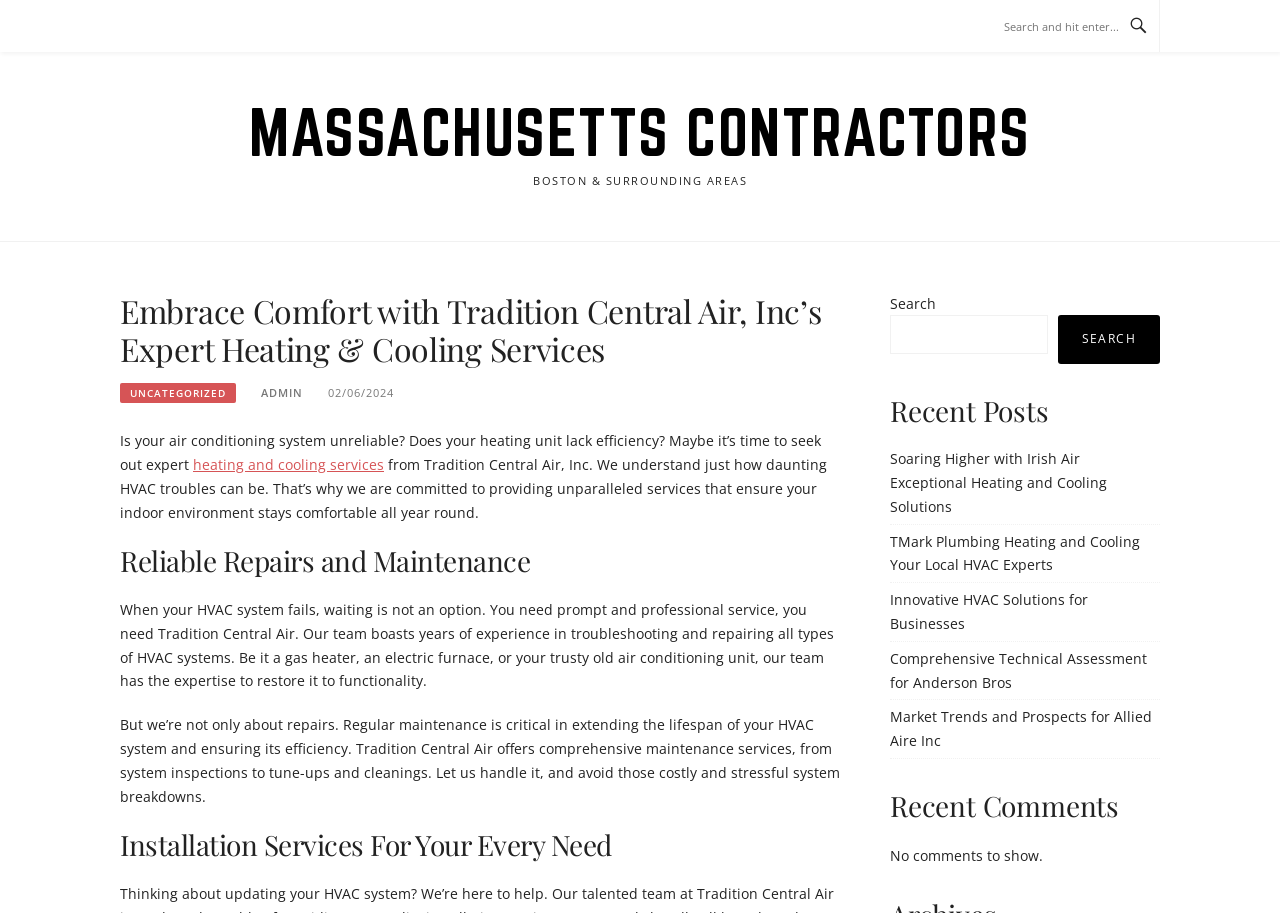Respond with a single word or phrase to the following question: What is the purpose of the 'Recent Posts' section?

To show recent blog posts